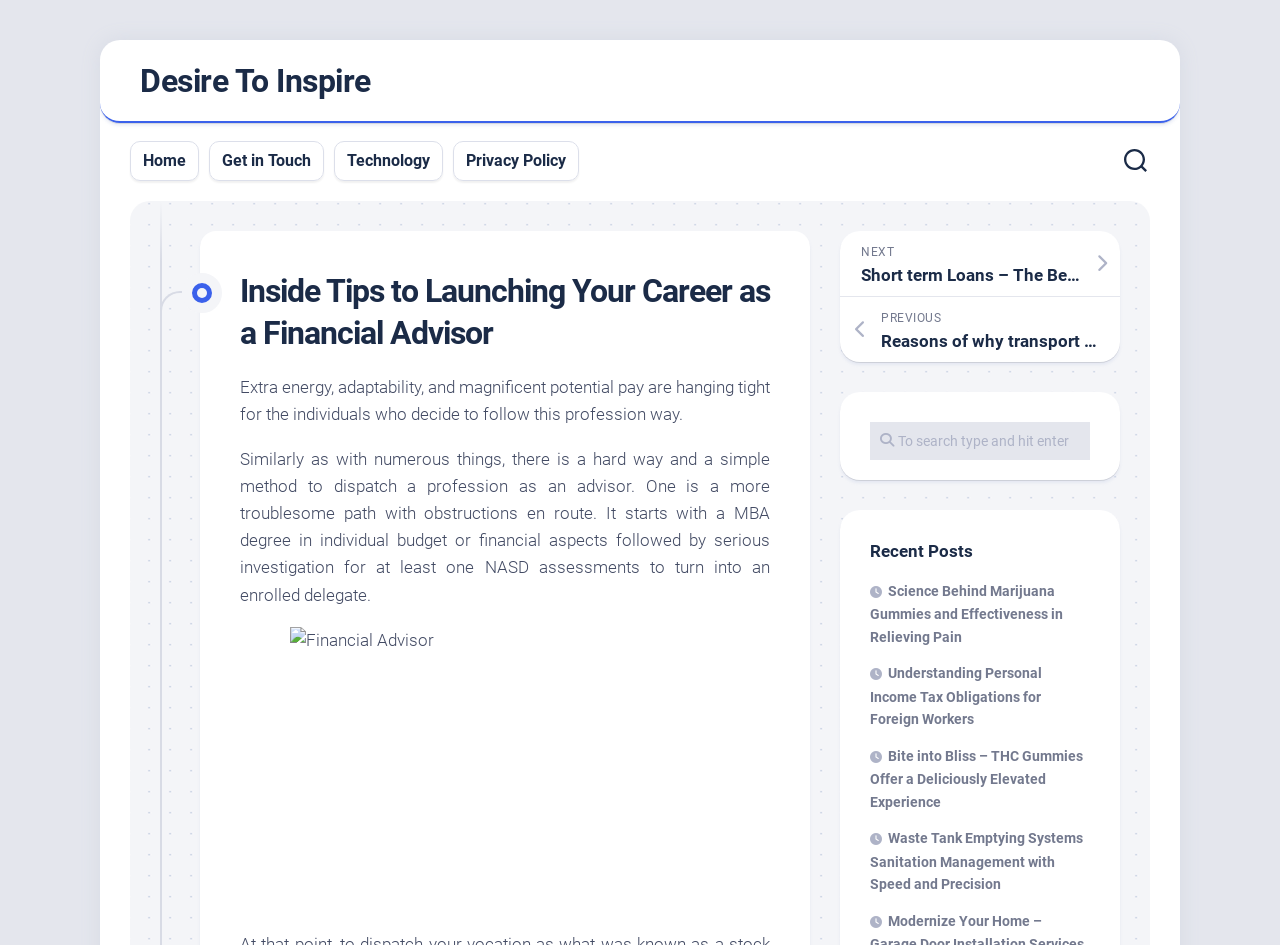Find the bounding box coordinates of the area that needs to be clicked in order to achieve the following instruction: "Click on the 'Get in Touch' link". The coordinates should be specified as four float numbers between 0 and 1, i.e., [left, top, right, bottom].

[0.173, 0.159, 0.243, 0.182]